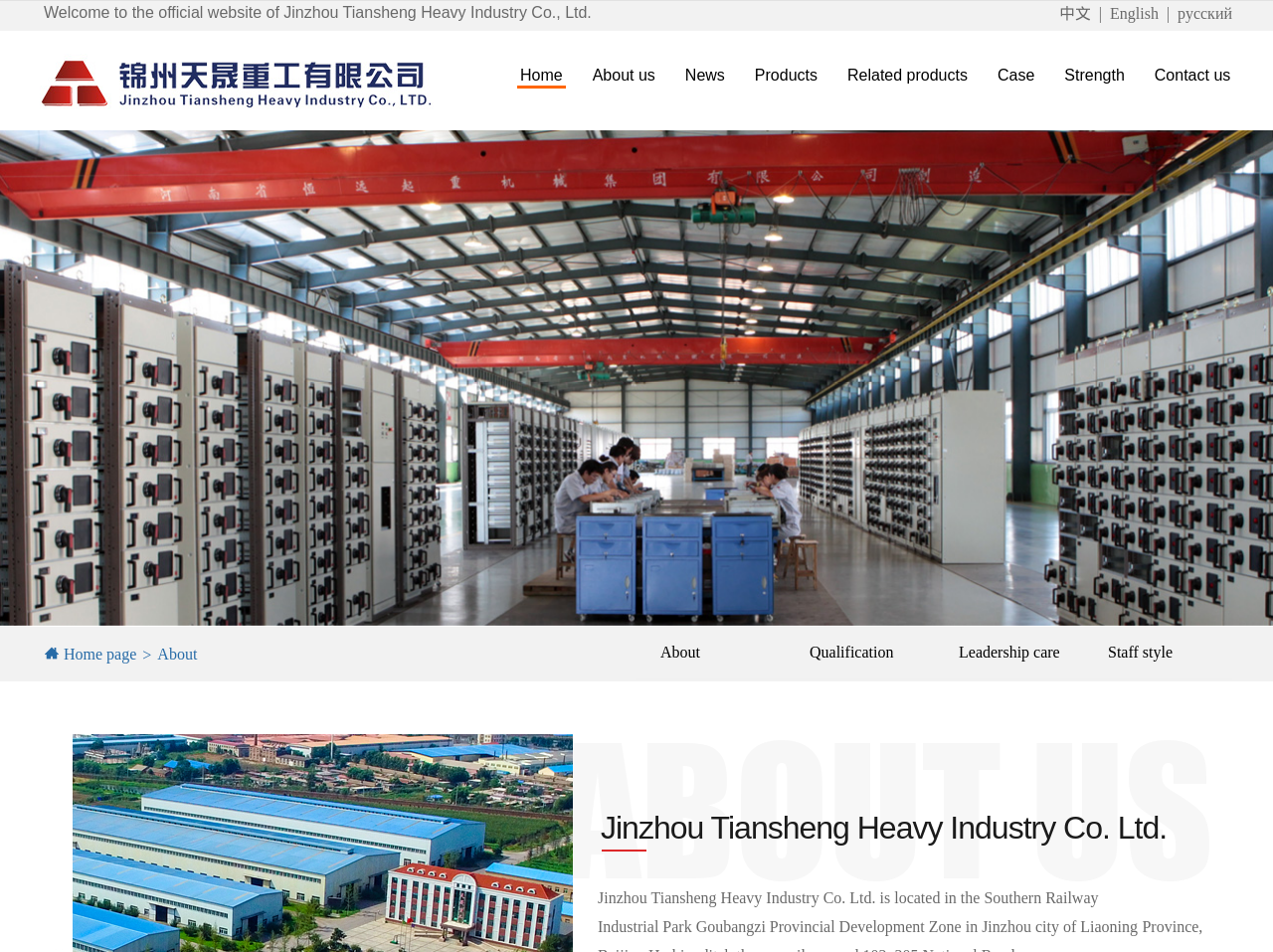Generate a comprehensive description of the webpage.

The webpage is the official website of Jinzhou Tiansheng Heavy Industry Co., Ltd. At the top, there is a welcome message that reads "Welcome to the official website of Jinzhou Tiansheng Heavy Industry Co., Ltd." To the right of the welcome message, there are four language options: "中文", "English", and "русский", separated by vertical lines.

Below the language options, there is a logo image of "锦州天晟重工" on the left side, and a navigation menu on the right side. The navigation menu consists of eight links: "Home", "About us", "News", "Products", "Related products", "Case", "Strength", and "Contact us". These links are arranged horizontally and are evenly spaced.

On the lower left side of the page, there is a section with a "Home page" link, followed by a ">" symbol, and then a "About" text. Below this section, there are four generic elements labeled as "About", "Qualification", "Leadership care", and "Staff style", arranged horizontally.

At the bottom of the page, there is a section with the company's name "Jinzhou Tiansheng Heavy Industry Co. Ltd." and a brief description of the company's location, which reads "Jinzhou Tiansheng Heavy Industry Co. Ltd. is located in the Southern Railway Industrial Park Goubangzi Provincial Development Zone in Jinzhou city of Liaoning".